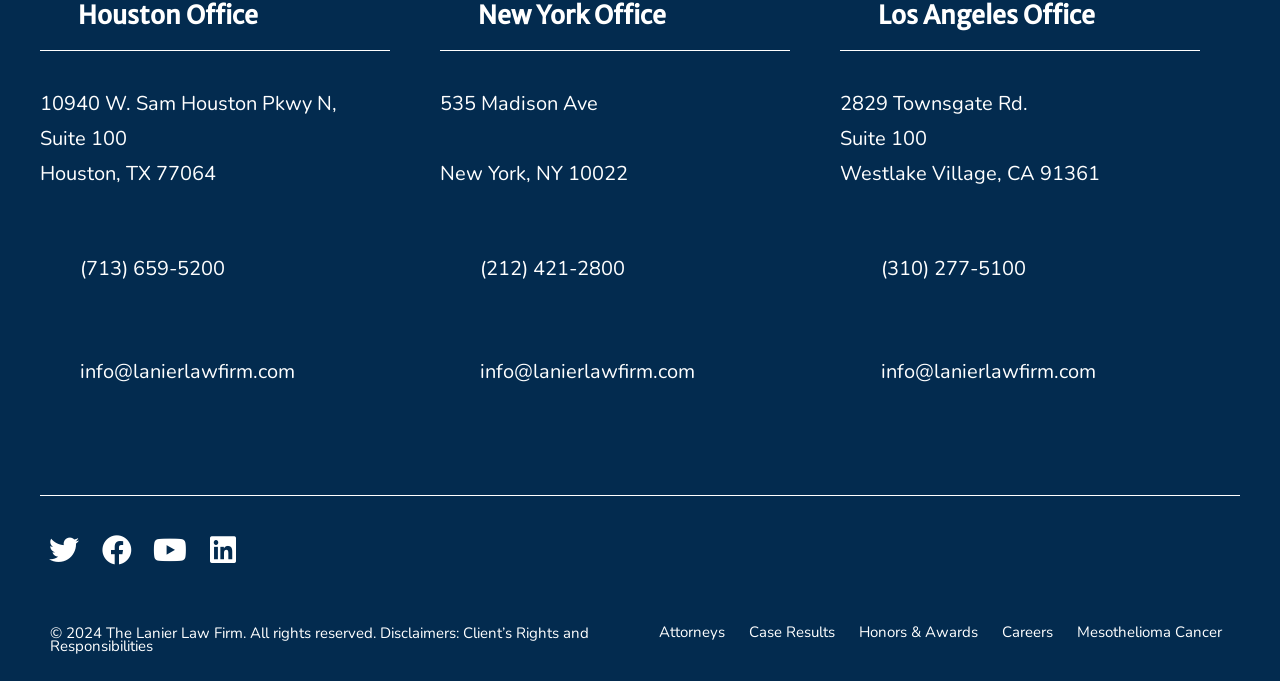Please specify the bounding box coordinates of the region to click in order to perform the following instruction: "Explore the Mesothelioma Cancer page".

[0.832, 0.906, 0.964, 0.952]